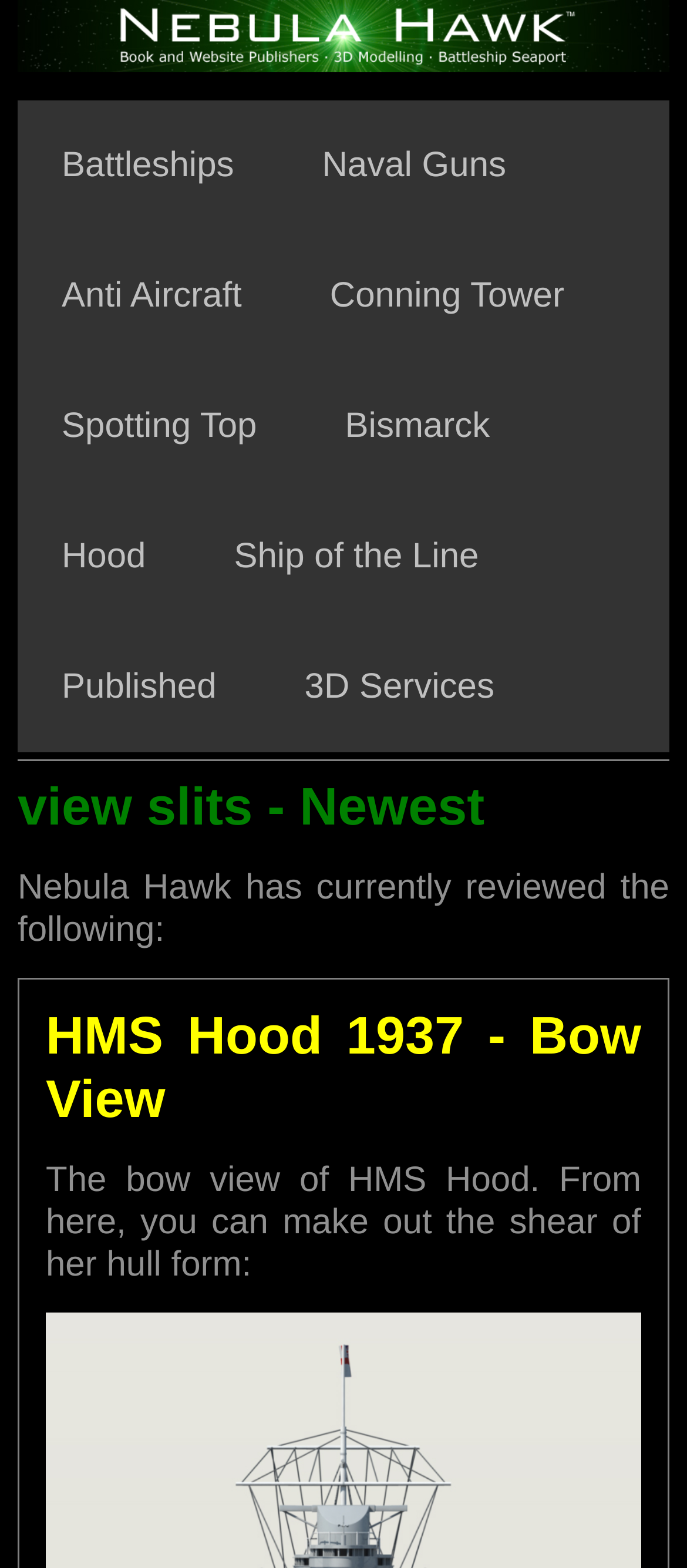Respond to the following question using a concise word or phrase: 
How many links are there in the top section of the webpage?

6